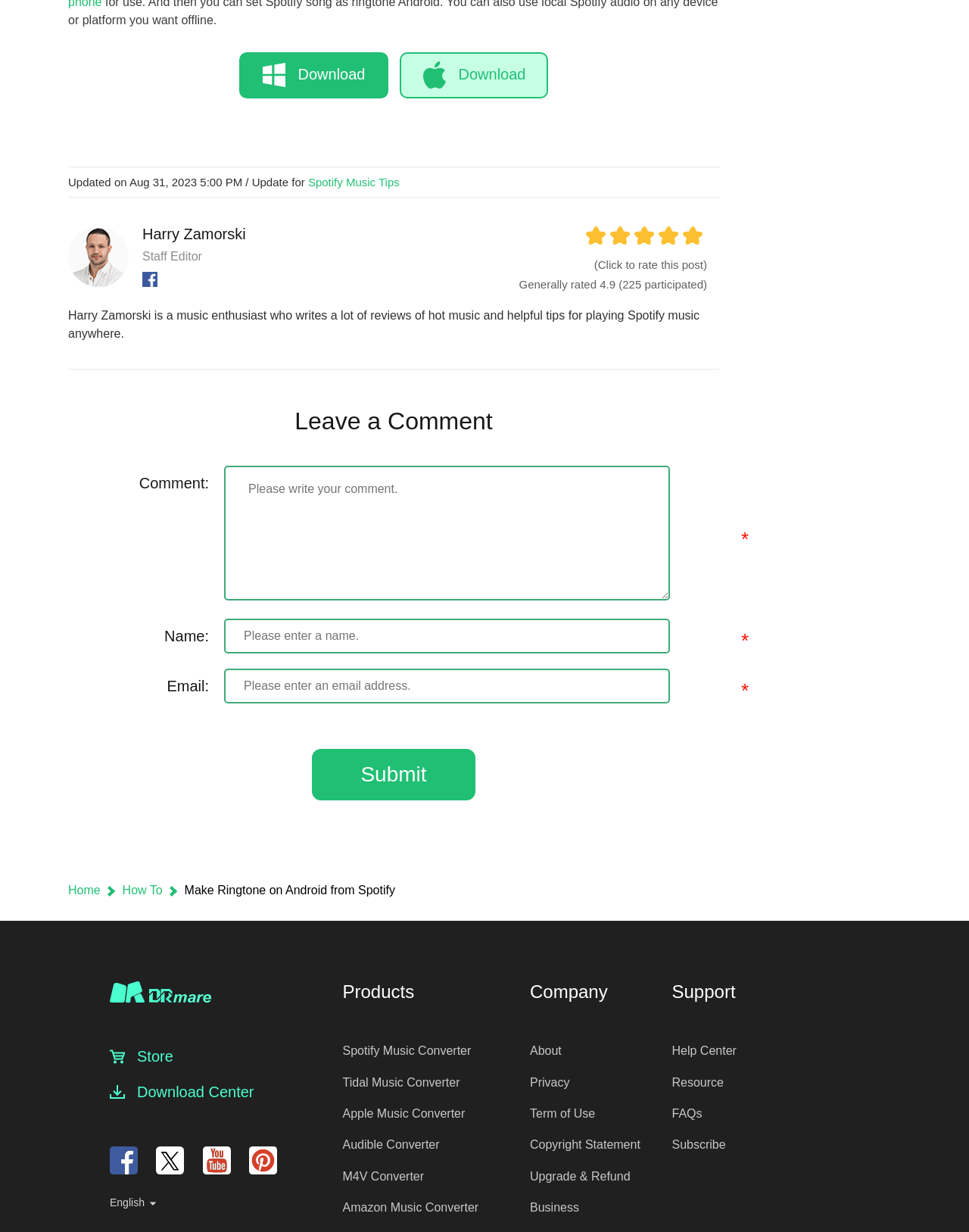What is the rating of this post?
Please provide a comprehensive answer based on the visual information in the image.

The rating is displayed as '4.9' with the text 'Generally rated' and the number of participants '225' next to it.